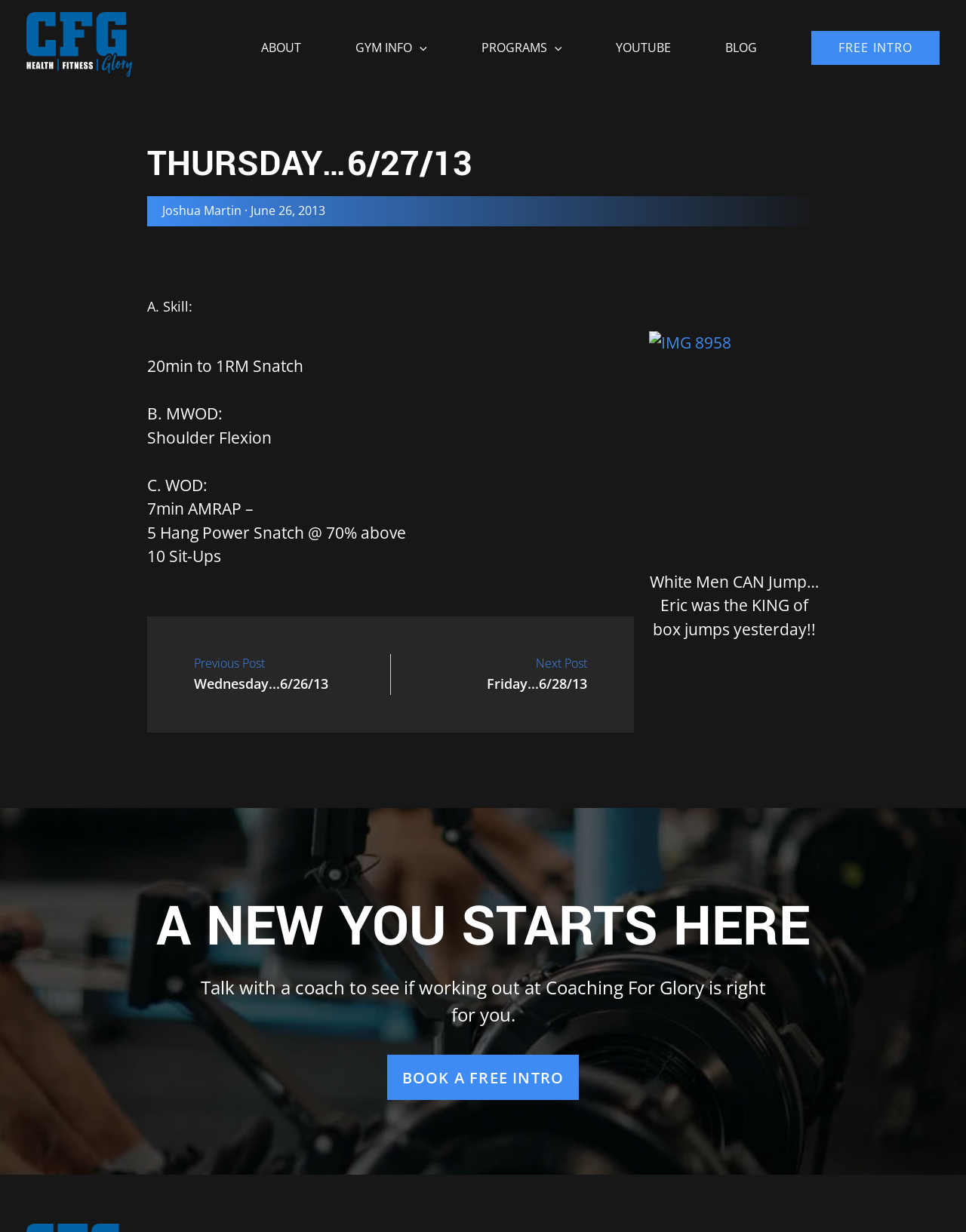Can you look at the image and give a comprehensive answer to the question:
What type of image is displayed at the bottom of the webpage?

The type of image displayed at the bottom of the webpage can be determined by analyzing the image description. The image description states 'people working out in a group fitness class', indicating that the image shows people engaging in a group fitness class.